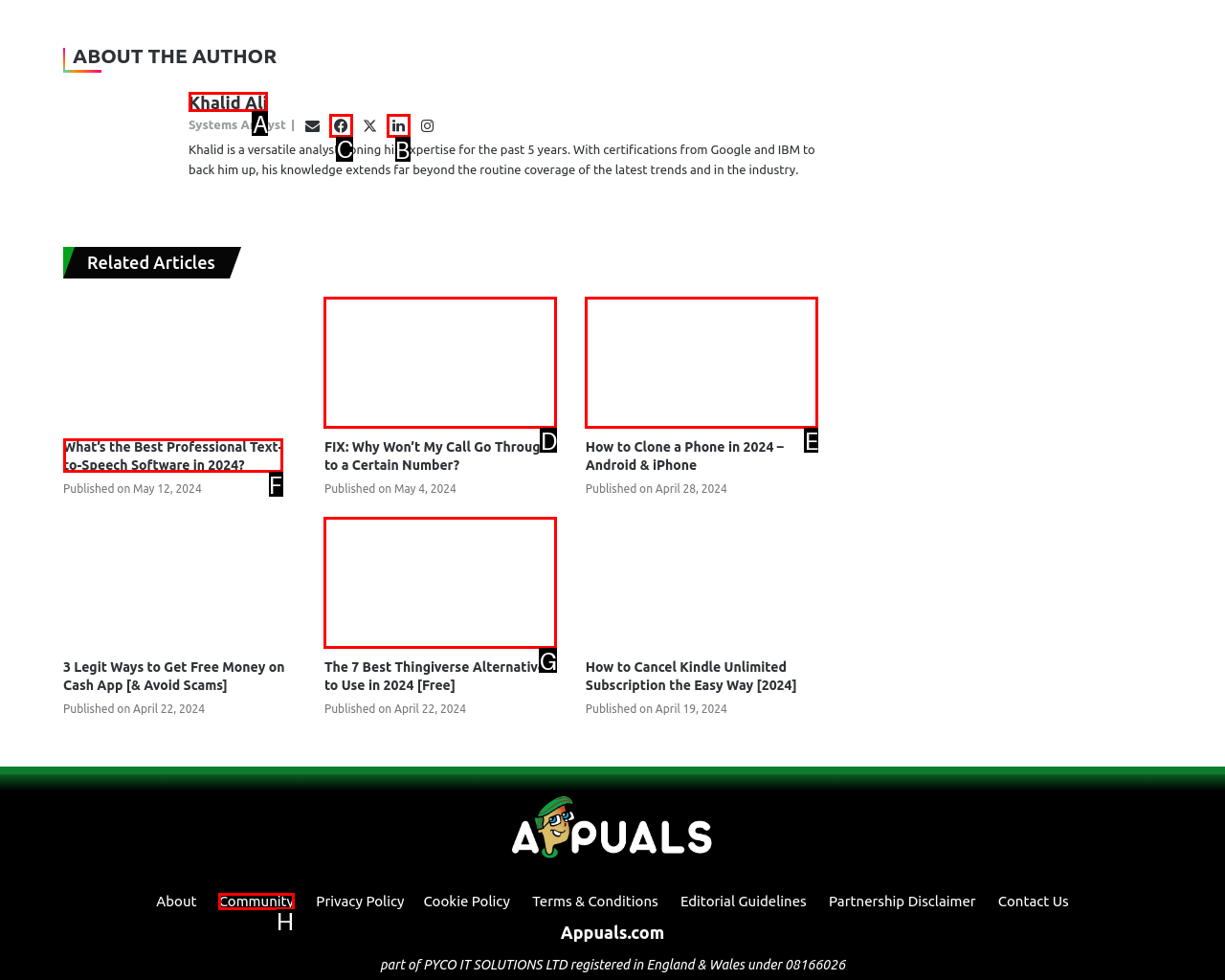Identify the letter of the UI element I need to click to carry out the following instruction: Check Facebook profile

C